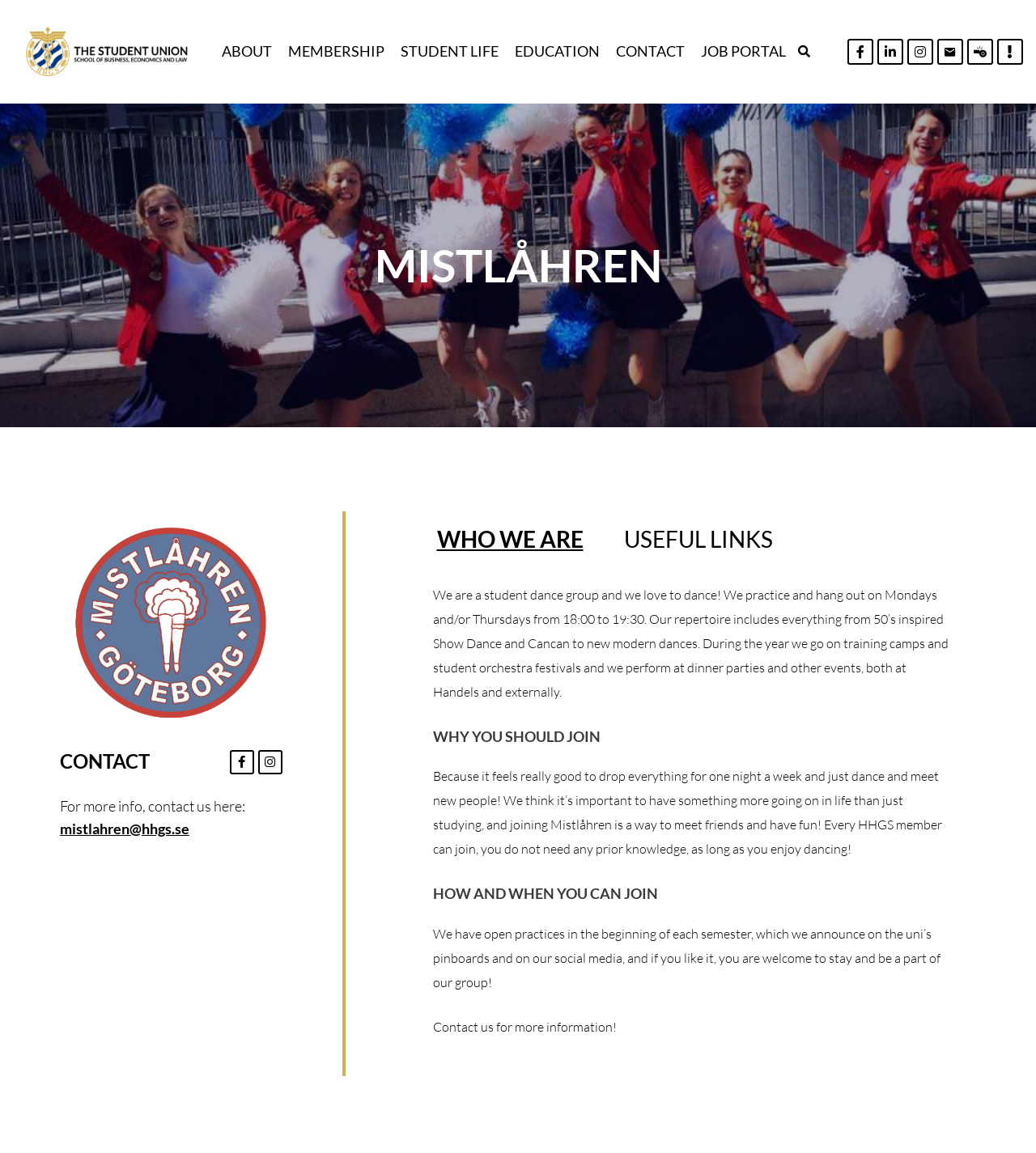Find the bounding box coordinates for the area that must be clicked to perform this action: "Enter a comment in the 'Comment' field".

None